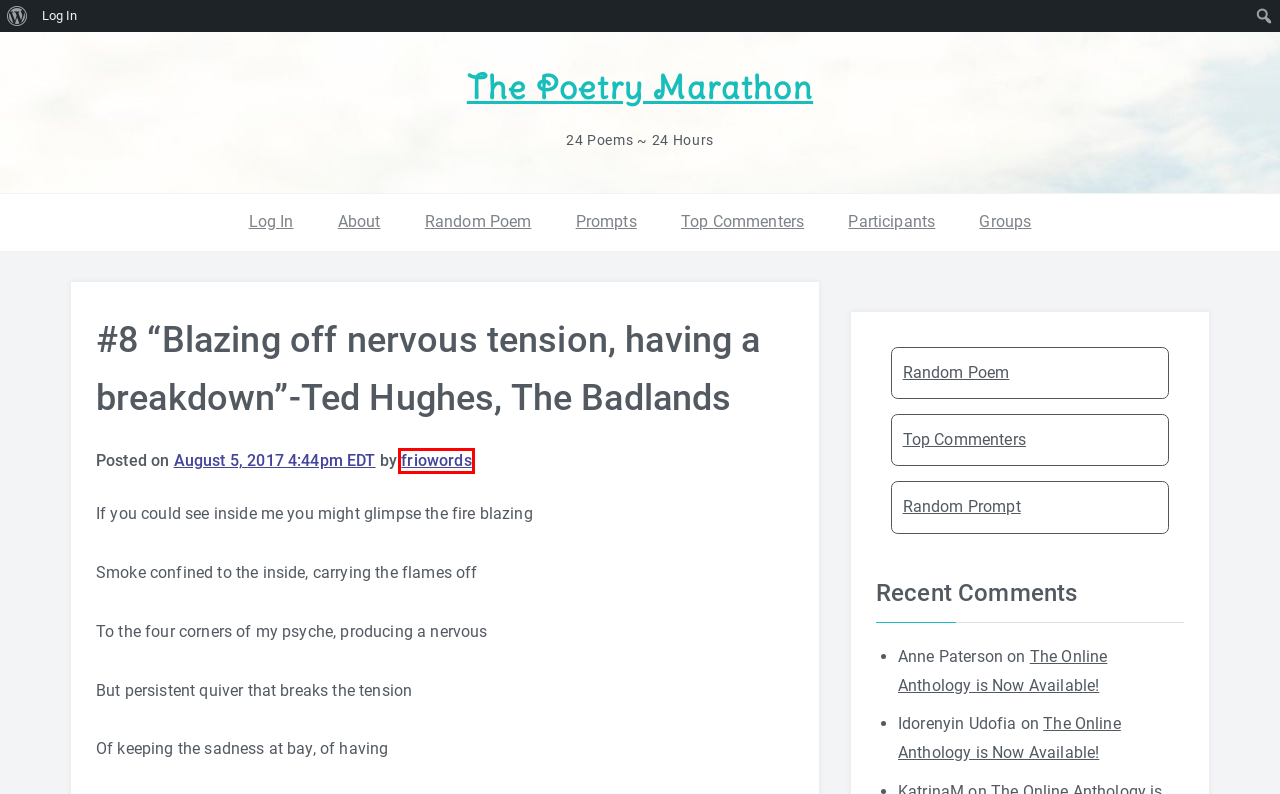Analyze the given webpage screenshot and identify the UI element within the red bounding box. Select the webpage description that best matches what you expect the new webpage to look like after clicking the element. Here are the candidates:
A. The Online Anthology is Now Available! – The Poetry Marathon
B. Comment on this poem… – The Poetry Marathon
C. Groups – The Poetry Marathon
D. About the Poetry Marathon – The Poetry Marathon
E. friowords – The Poetry Marathon
F. Random Prompt – The Poetry Marathon
G. The Poetry Marathon – 24 Poems ~ 24 Hours
H. Log In ‹ The Poetry Marathon — WordPress

E